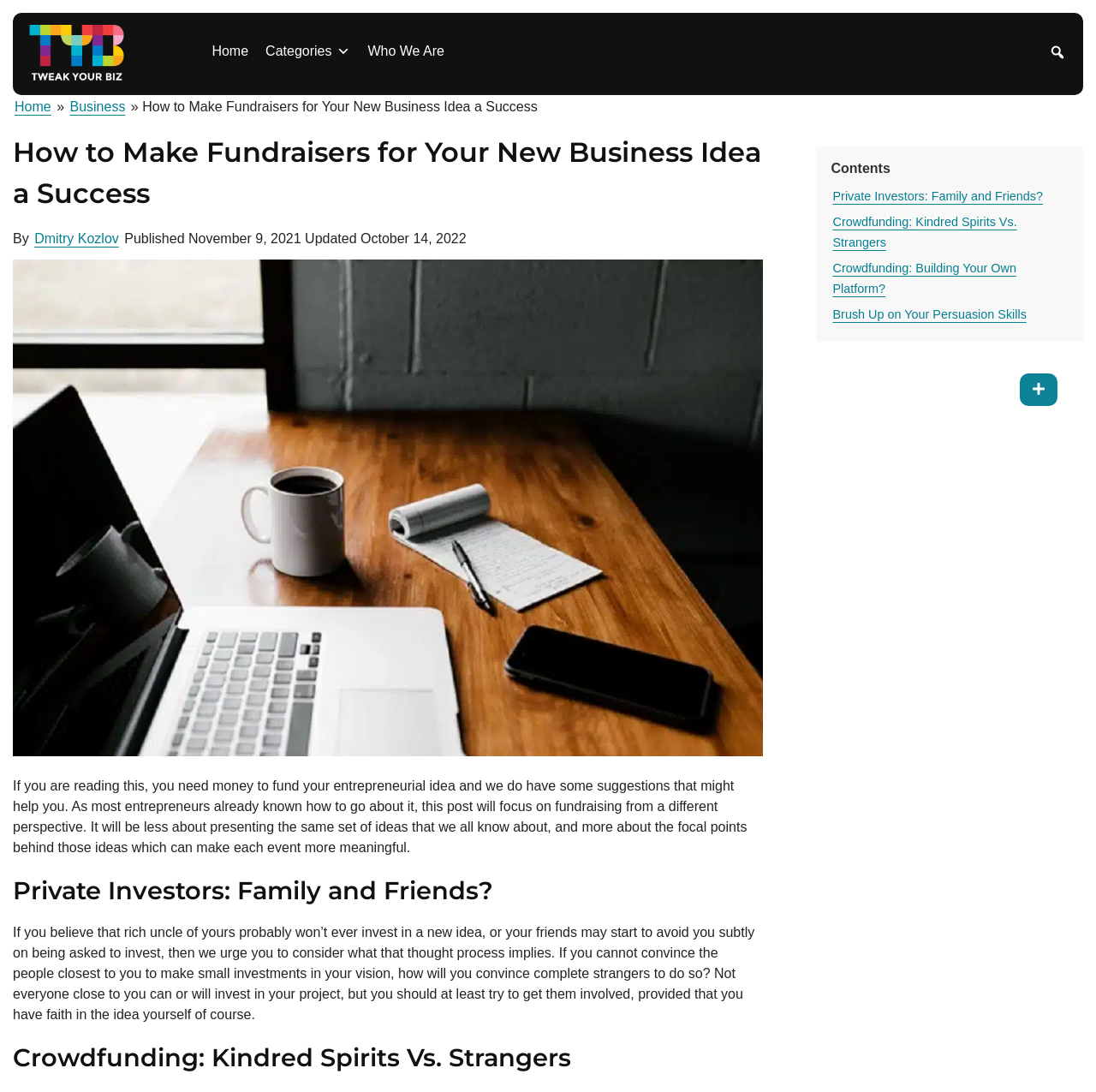Find the bounding box coordinates of the element to click in order to complete this instruction: "Search for something". The bounding box coordinates must be four float numbers between 0 and 1, denoted as [left, top, right, bottom].

[0.953, 0.036, 0.977, 0.06]